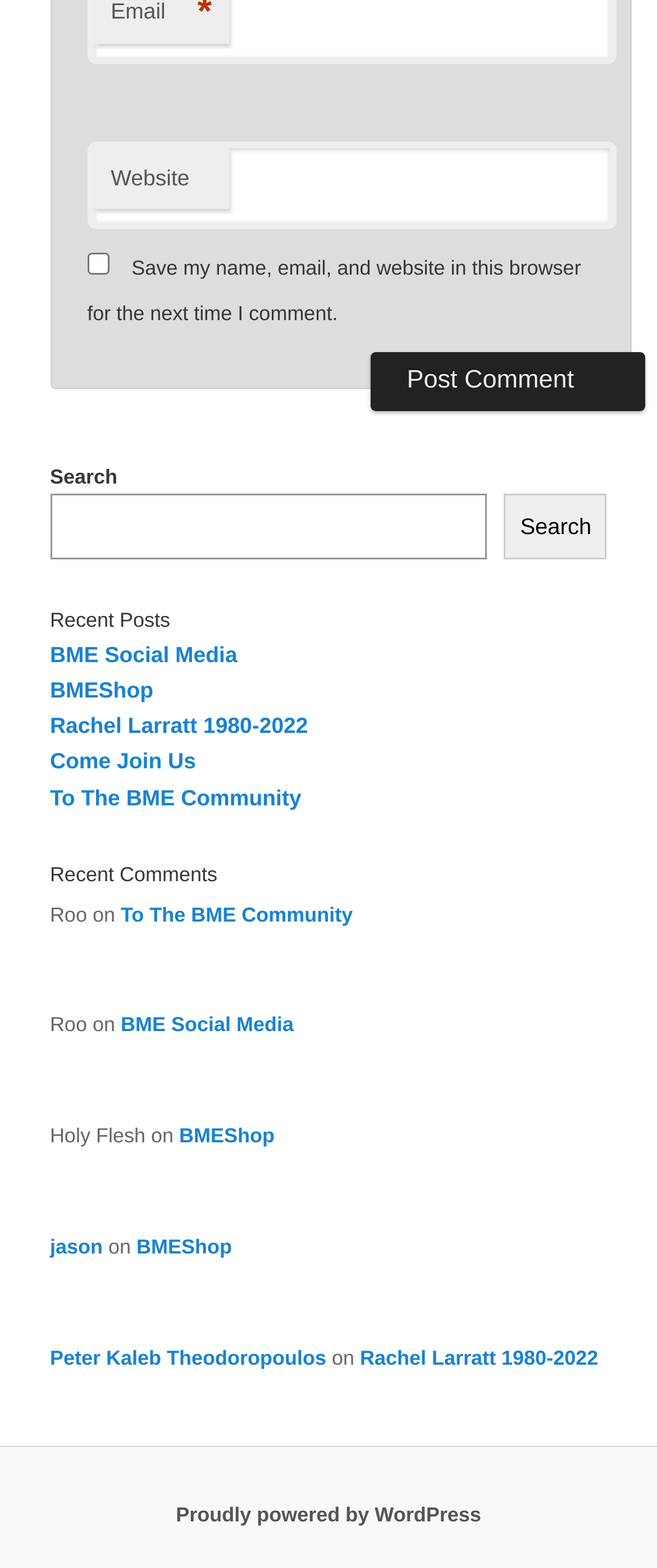Find the bounding box coordinates for the area you need to click to carry out the instruction: "Post a comment". The coordinates should be four float numbers between 0 and 1, indicated as [left, top, right, bottom].

[0.563, 0.225, 0.981, 0.262]